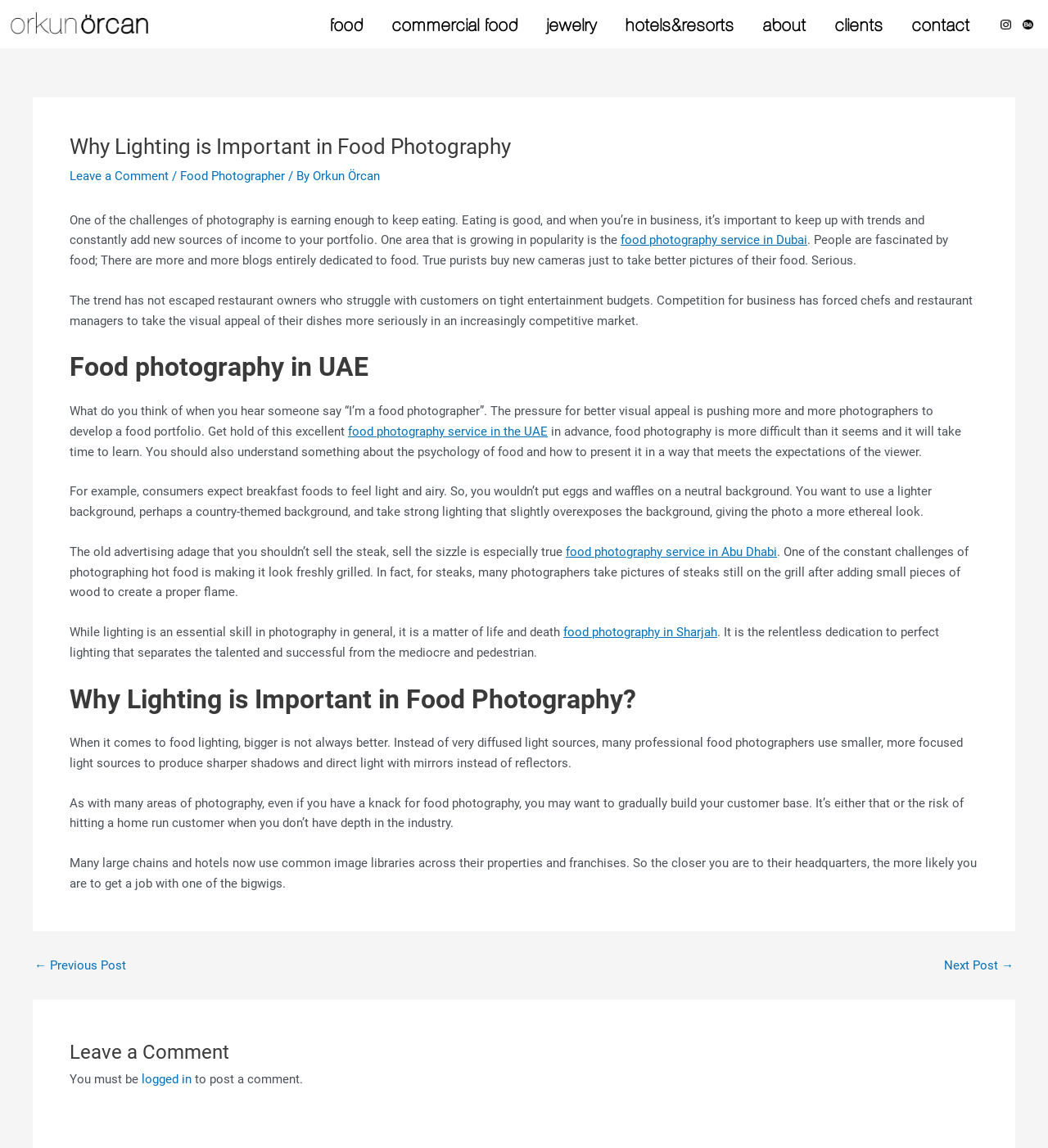From the screenshot, find the bounding box of the UI element matching this description: "food photography service in Dubai". Supply the bounding box coordinates in the form [left, top, right, bottom], each a float between 0 and 1.

[0.592, 0.203, 0.77, 0.216]